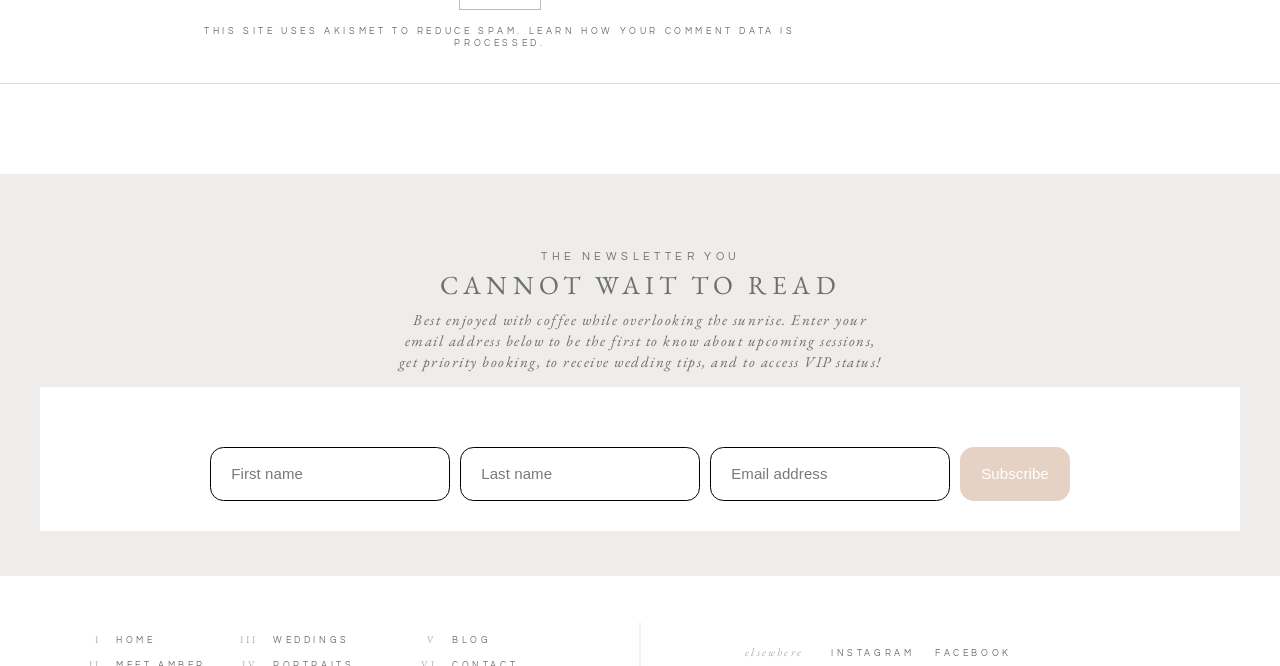What is the tone of the webpage?
Using the image, answer in one word or phrase.

Relaxed, casual